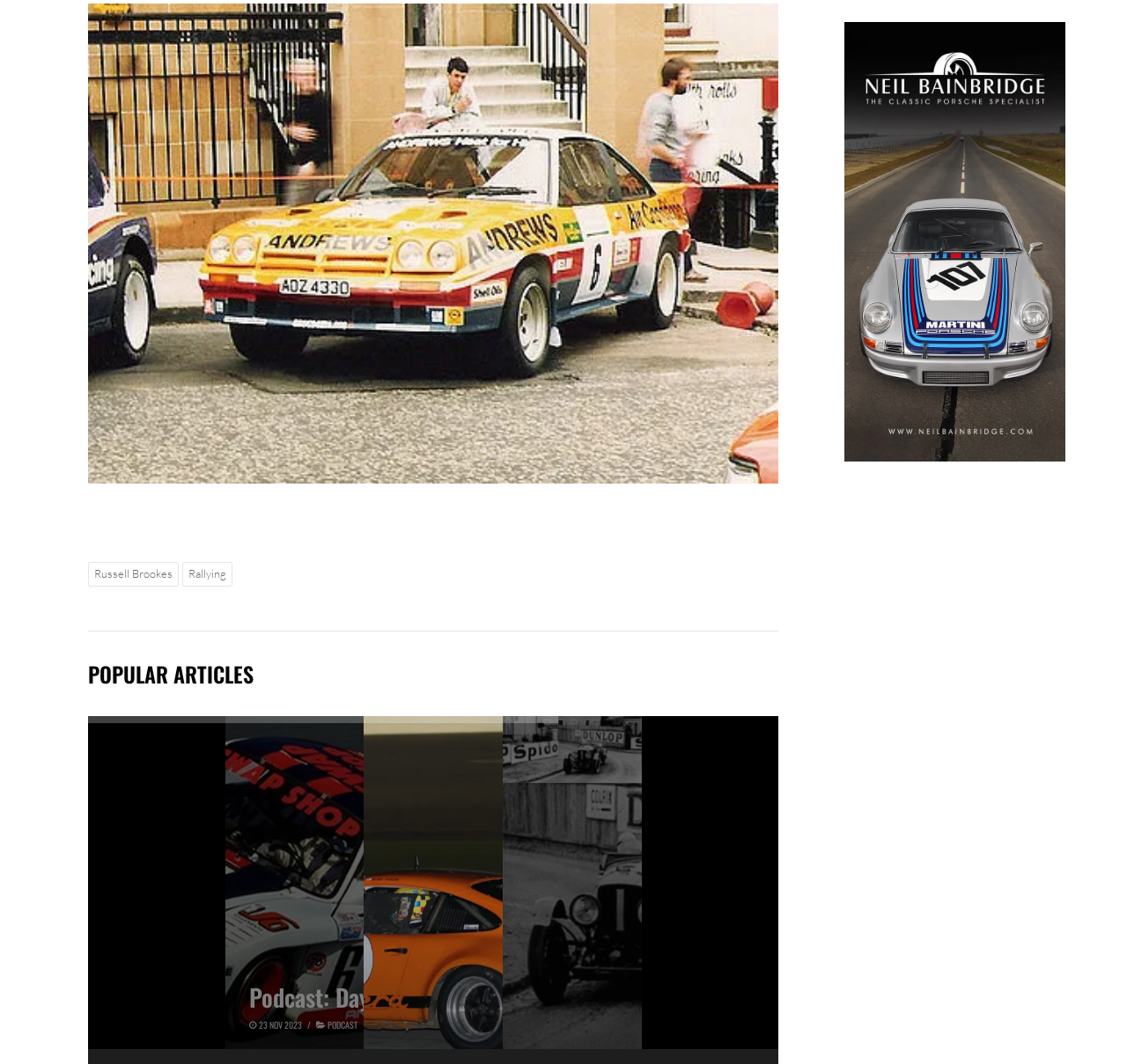Could you find the bounding box coordinates of the clickable area to complete this instruction: "View Neil Bainbridge's article"?

[0.749, 0.02, 0.945, 0.434]